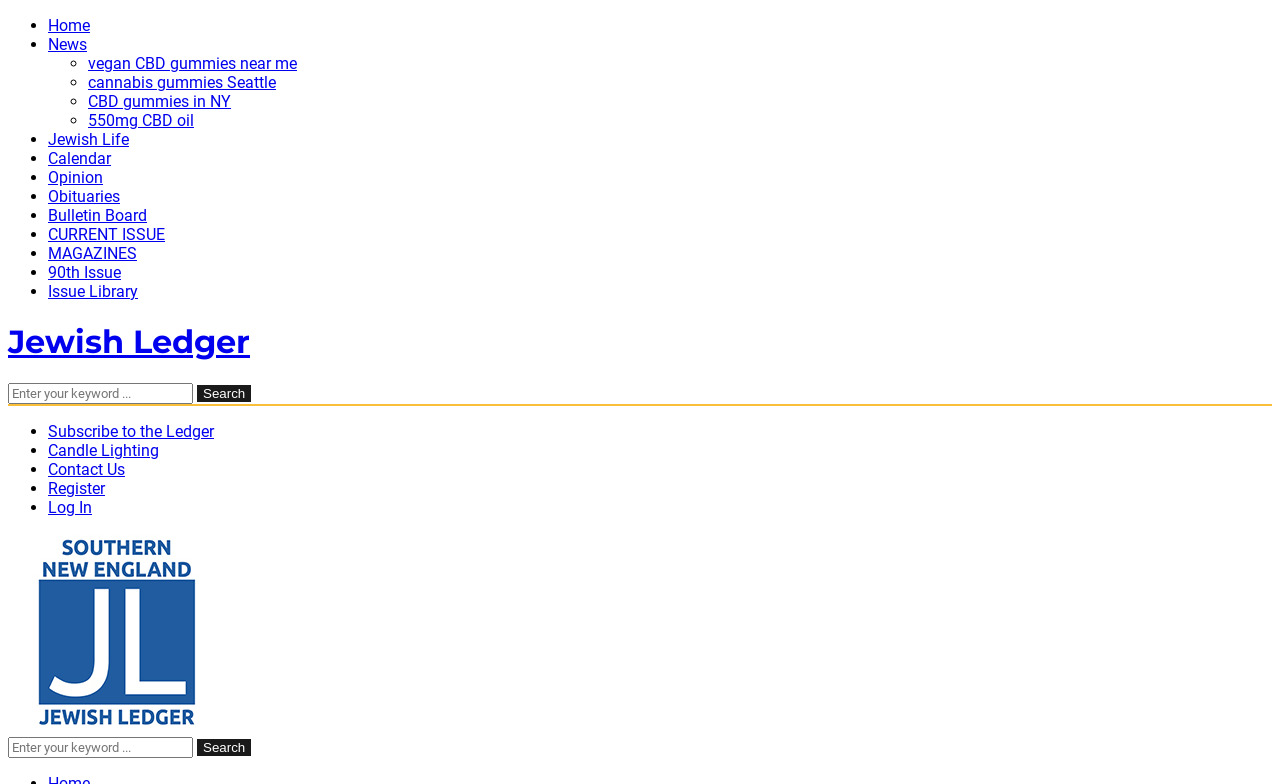Locate the bounding box of the UI element based on this description: "CBD gummies in NY". Provide four float numbers between 0 and 1 as [left, top, right, bottom].

[0.069, 0.117, 0.18, 0.142]